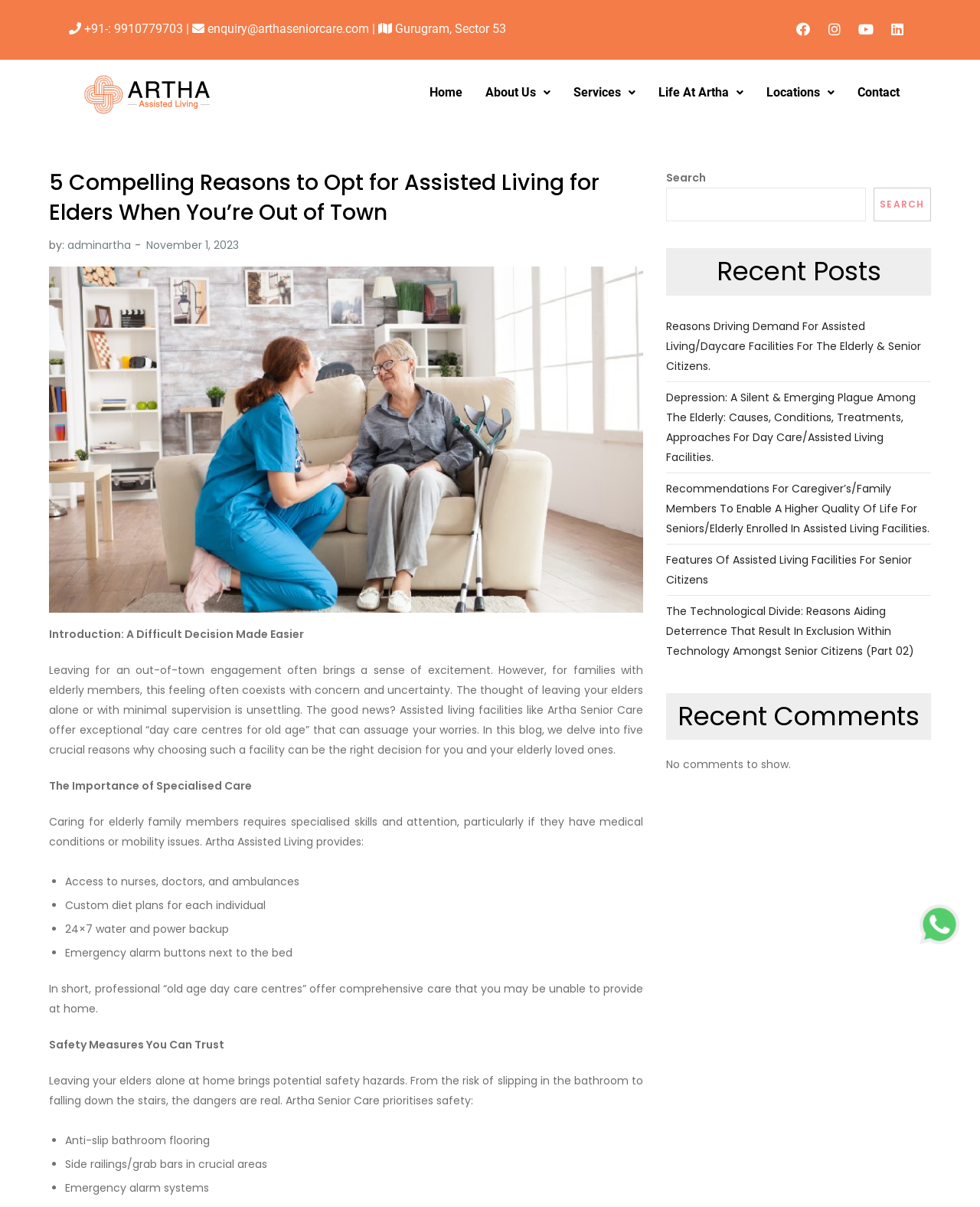Locate the heading on the webpage and return its text.

5 Compelling Reasons to Opt for Assisted Living for Elders When You’re Out of Town